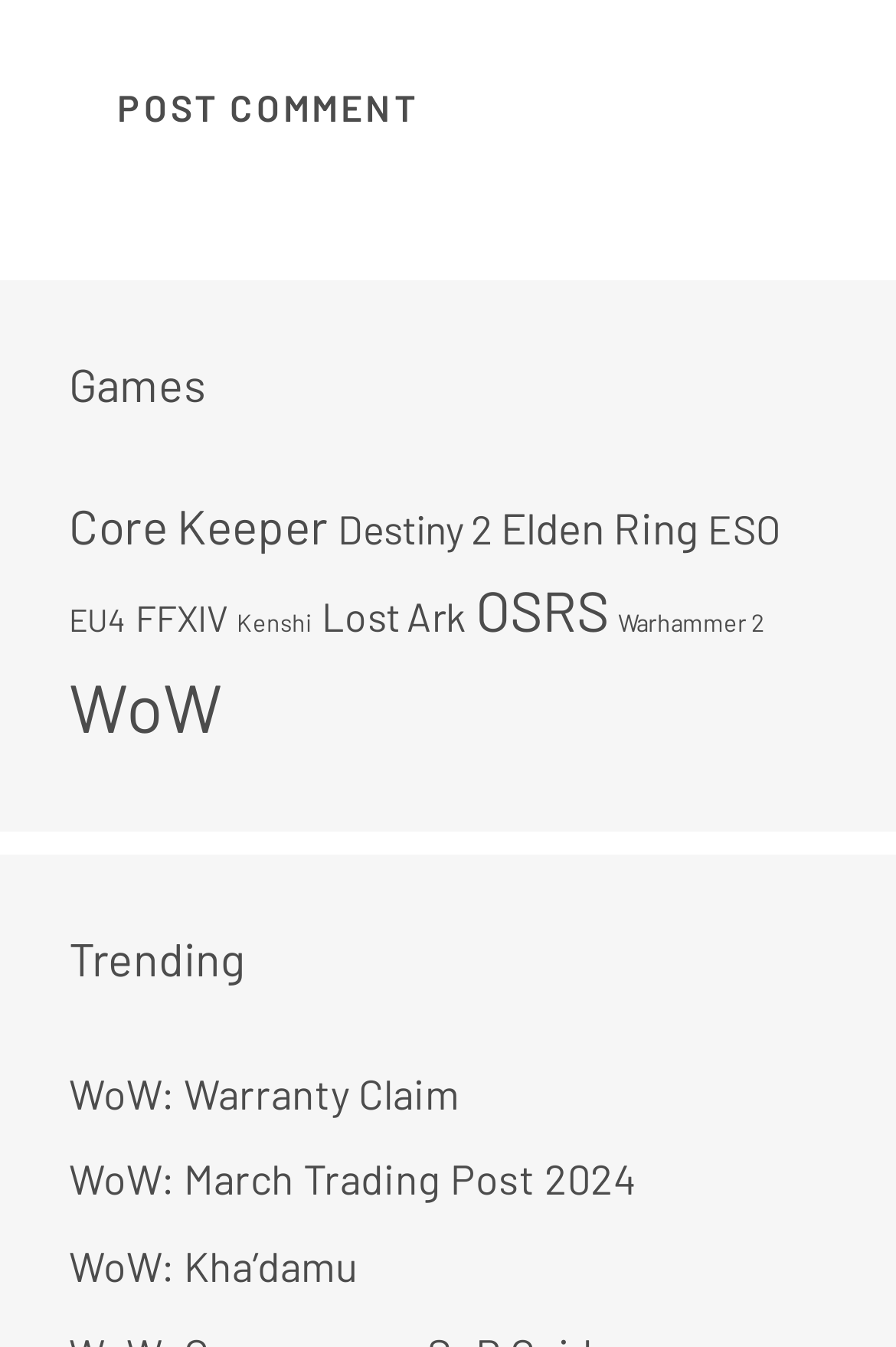What is the position of the 'Post Comment' button?
Based on the image, answer the question with as much detail as possible.

I looked at the bounding box coordinates of the 'Post Comment' button and found that its y1 and y2 values are smaller than those of other elements, indicating that it is located at the top of the page. Its x1 and x2 values are also relatively small, indicating that it is located on the left side of the page.